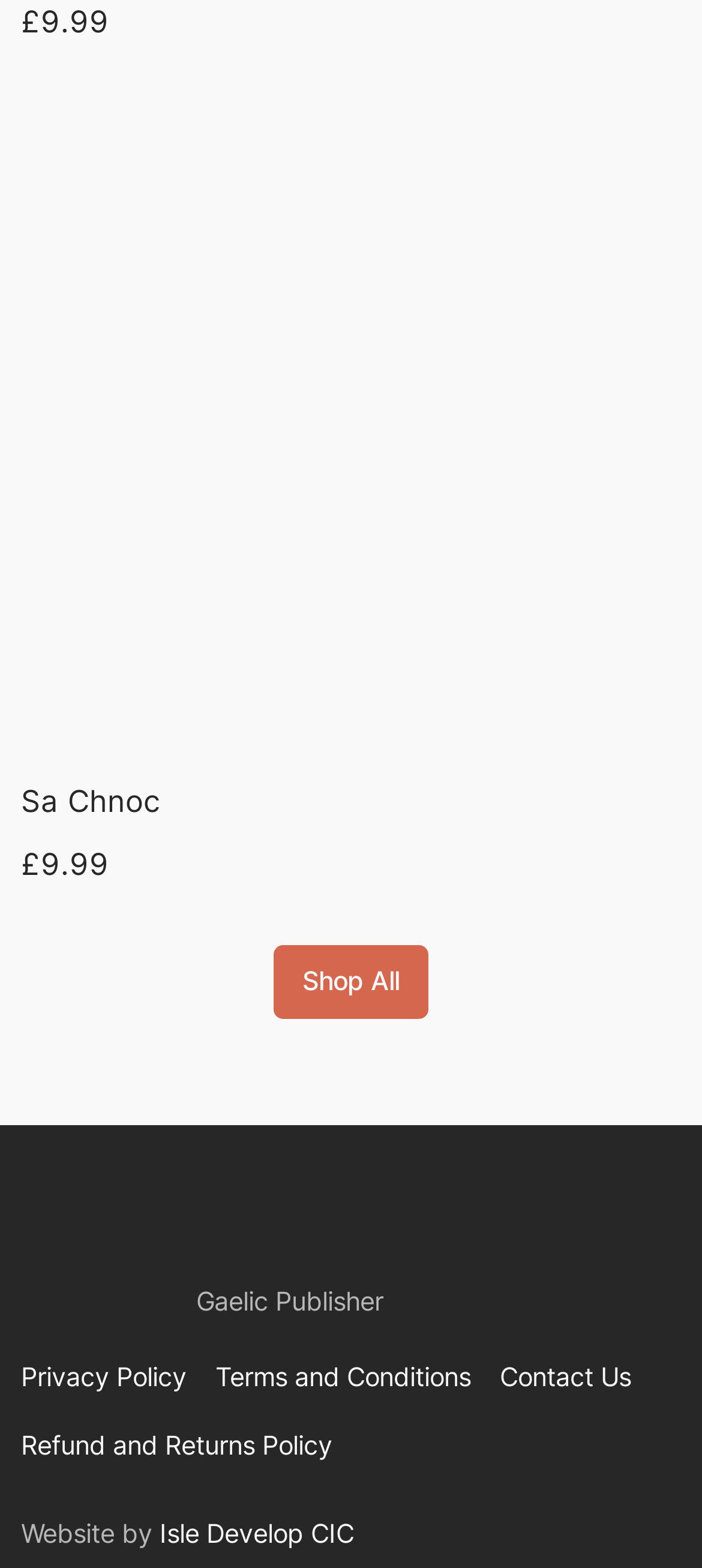Specify the bounding box coordinates of the region I need to click to perform the following instruction: "Click the 'Sa Chnoc' link". The coordinates must be four float numbers in the range of 0 to 1, i.e., [left, top, right, bottom].

[0.03, 0.262, 0.97, 0.285]